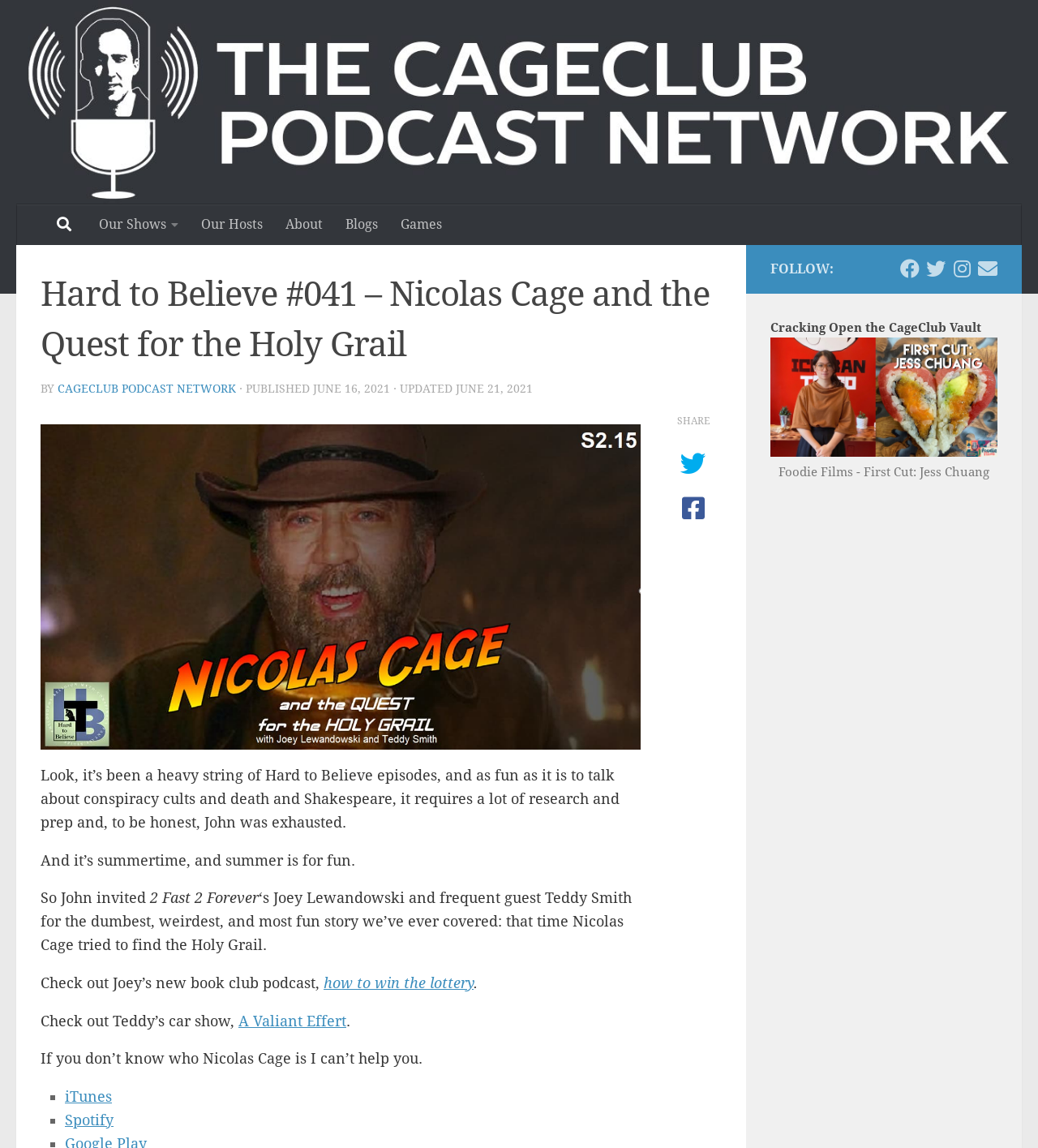Locate the bounding box coordinates of the UI element described by: "how to win the lottery". Provide the coordinates as four float numbers between 0 and 1, formatted as [left, top, right, bottom].

[0.312, 0.849, 0.456, 0.863]